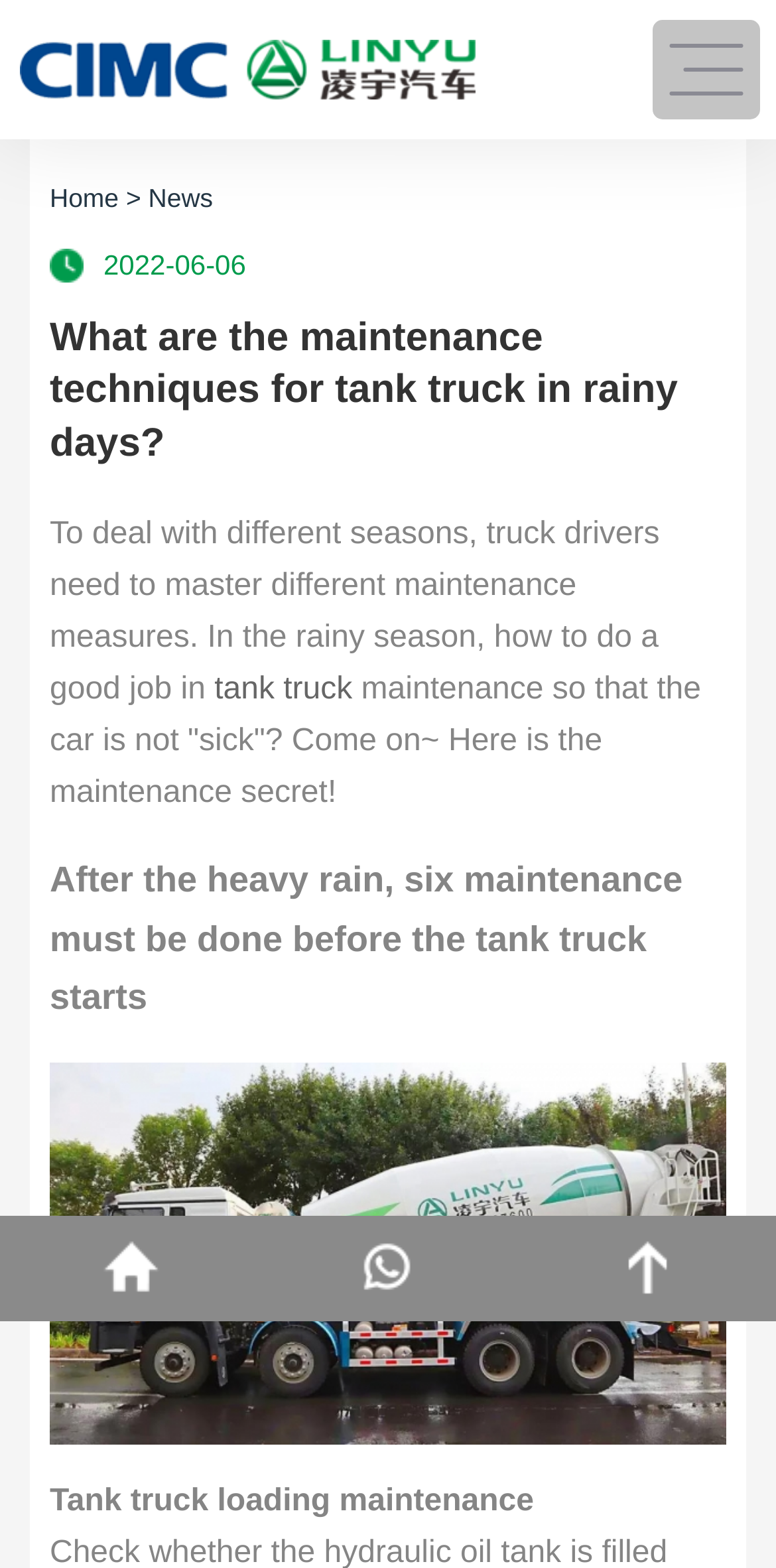Please find and provide the title of the webpage.

What are the maintenance techniques for tank truck in rainy days?